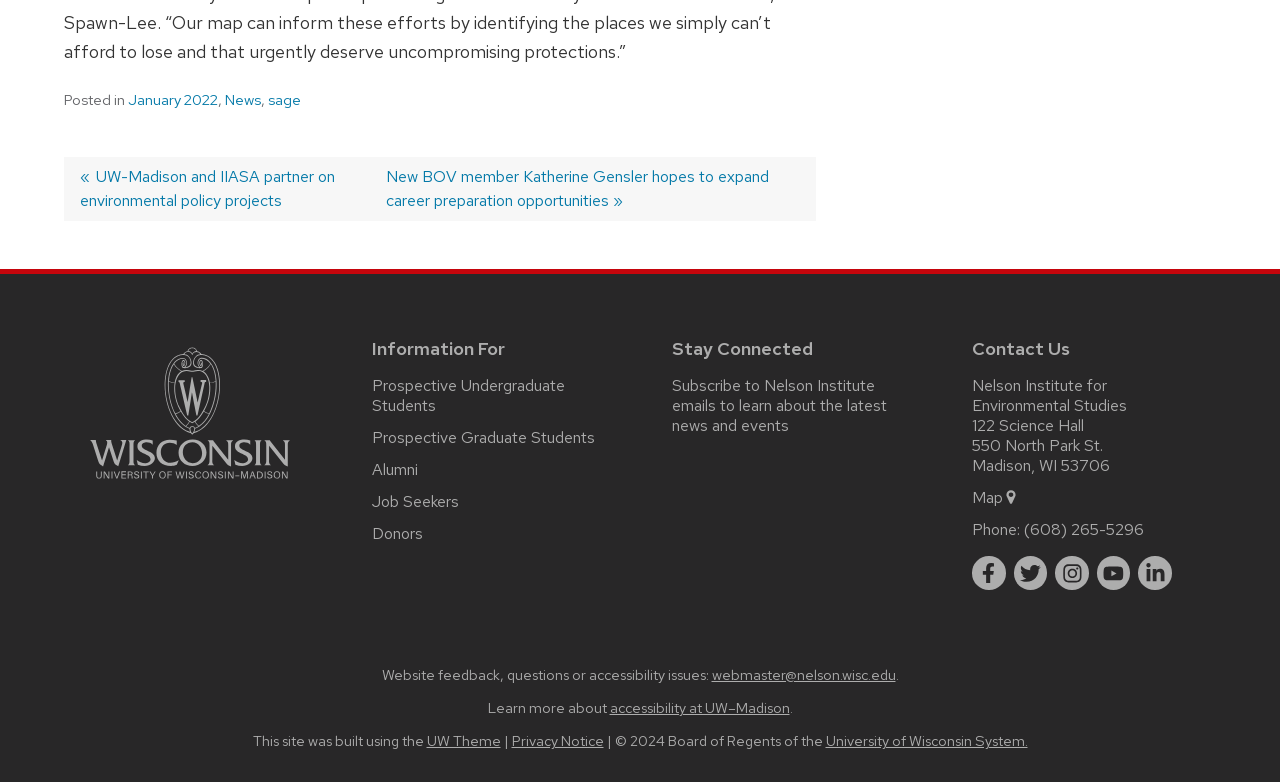Please provide a one-word or phrase answer to the question: 
What is the link to the main university website?

Link to main university website